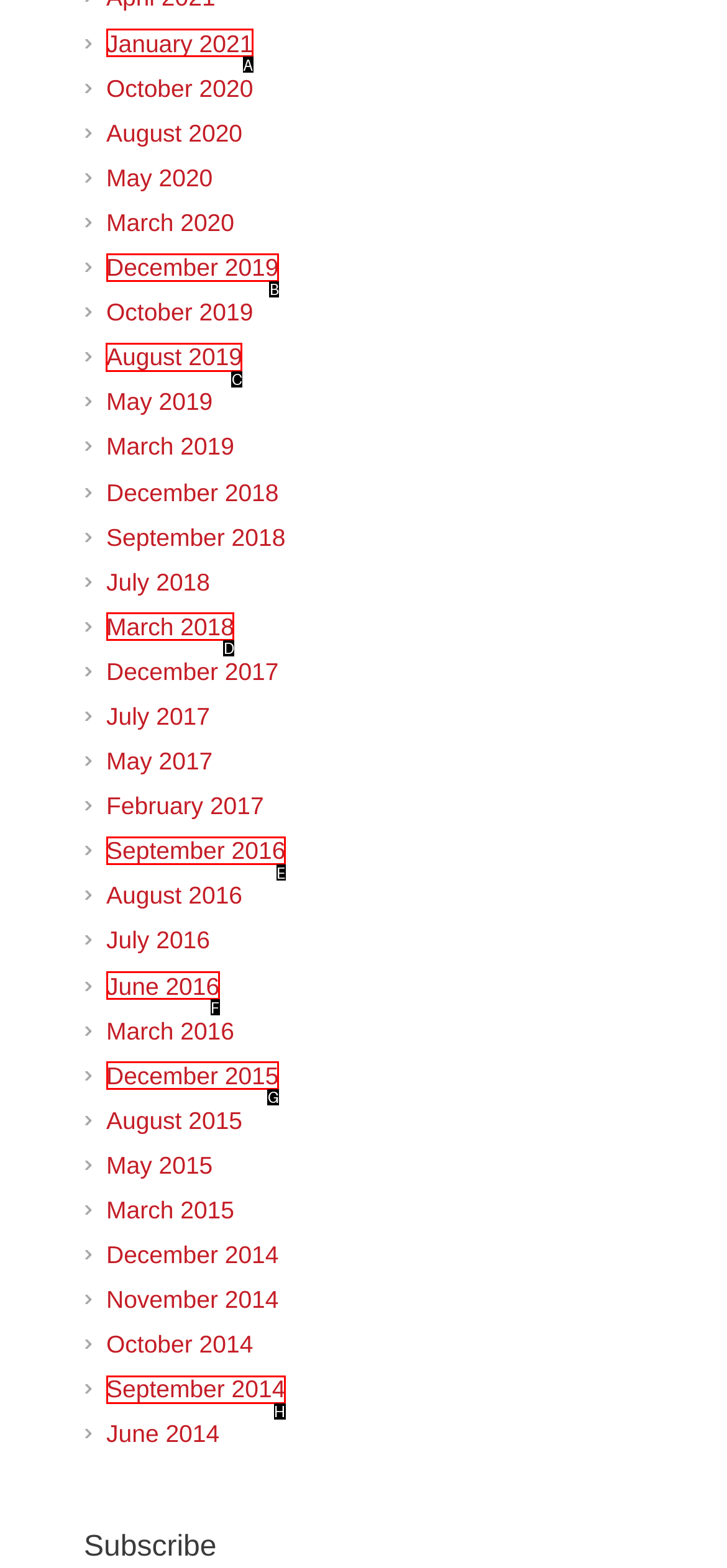Identify the letter of the UI element you should interact with to perform the task: View August 2019
Reply with the appropriate letter of the option.

C